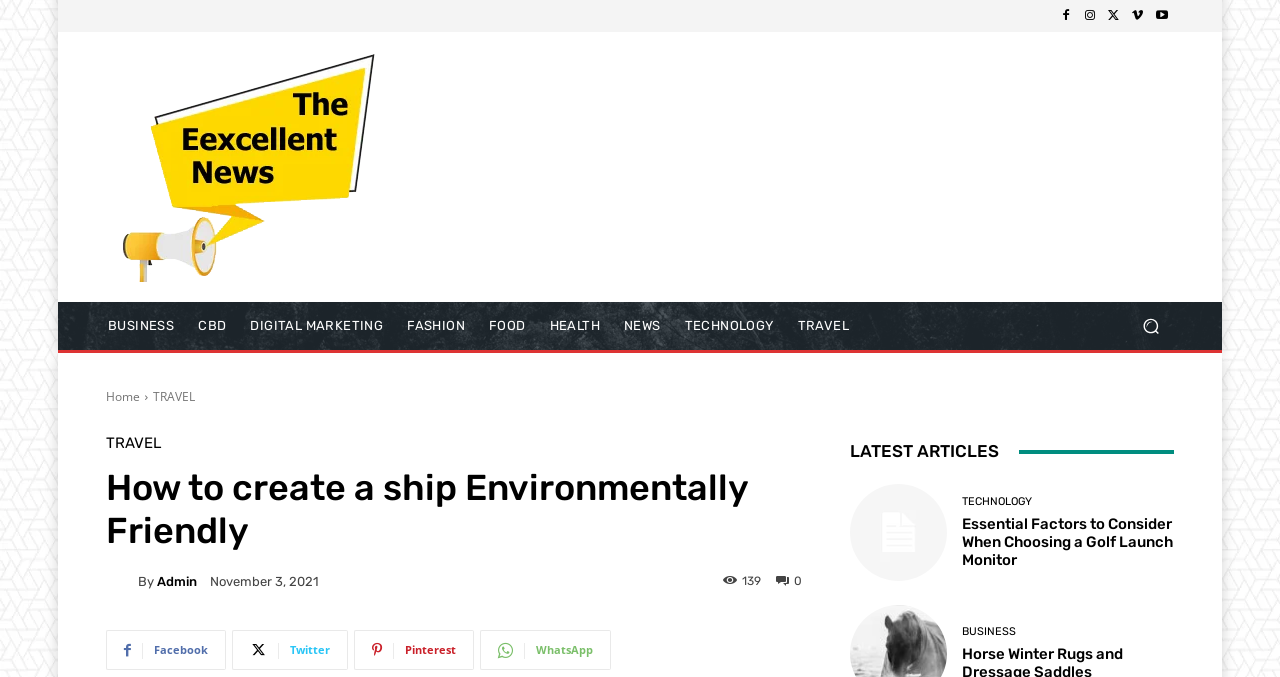Write an elaborate caption that captures the essence of the webpage.

The webpage is about creating an environmentally friendly ship, with a focus on individual responsibility in caring for the planet. At the top right corner, there are five social media links, represented by icons, and a search button with a magnifying glass icon. Below these, there is a navigation menu with links to various categories, including BUSINESS, CBD, DIGITAL MARKETING, FASHION, FOOD, HEALTH, NEWS, TECHNOLOGY, and TRAVEL.

On the left side, there is a logo image with a link to the homepage. Below the logo, there are links to the categories TRAVEL and HOME. The main heading "How to create a ship Environmentally Friendly" is located in the middle of the page, followed by a link to the author "Admin" with a small image.

The page also features a section with the latest articles, headed by "LATEST ARTICLES". This section contains links to three articles, including "Essential Factors to Consider When Choosing a Golf Launch Monitor" with a category label "TECHNOLOGY". The article titles are repeated as headings, and there is a link to the category "BUSINESS" at the bottom of this section.

At the bottom of the page, there are social media links again, this time with text labels, and a time stamp "November 3, 2021" with a count of "139" views.